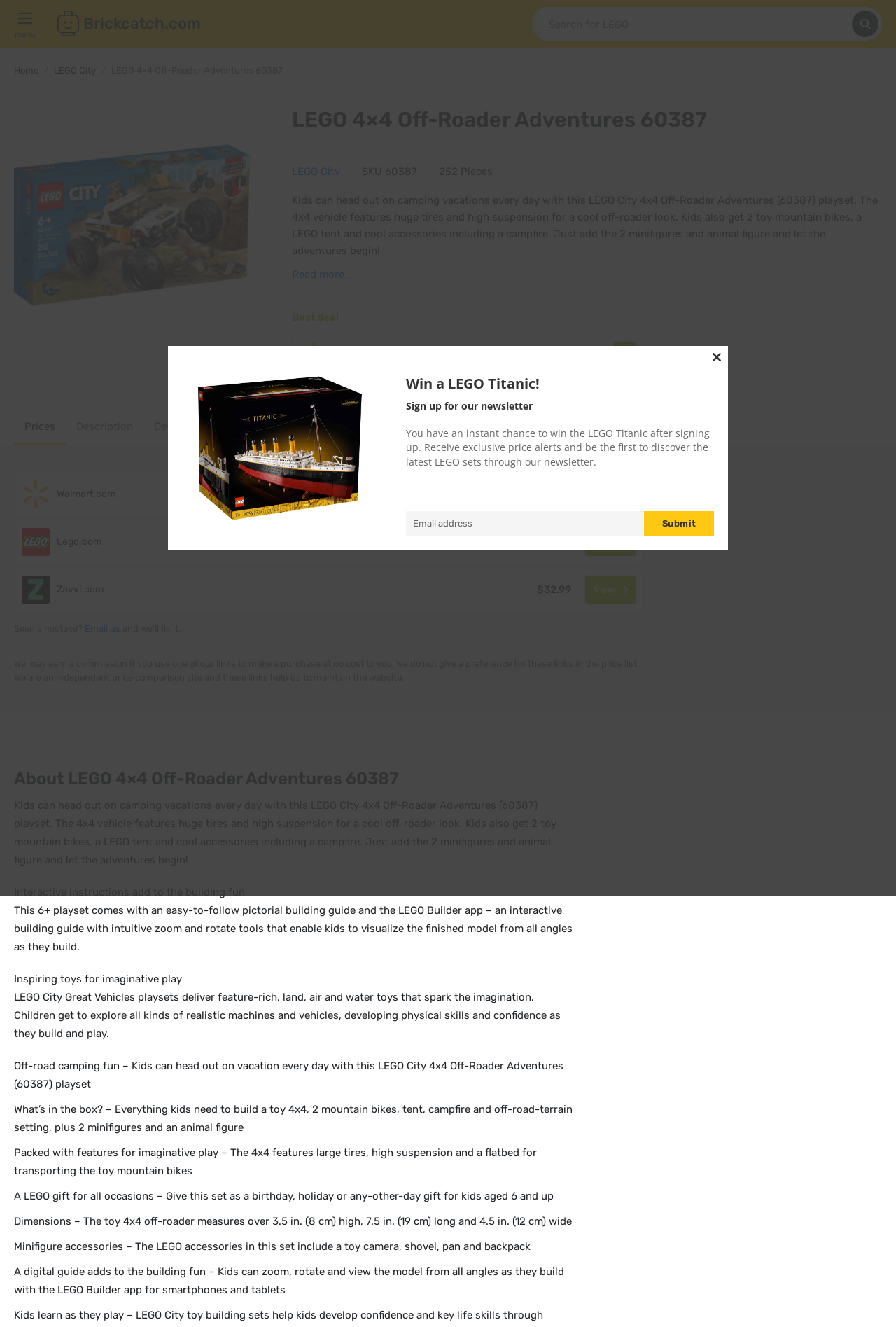Refer to the image and answer the question with as much detail as possible: Is there a search box on the webpage?

I found the answer by looking at the searchbox element that says 'Search for LEGO' which is a search box on the webpage.